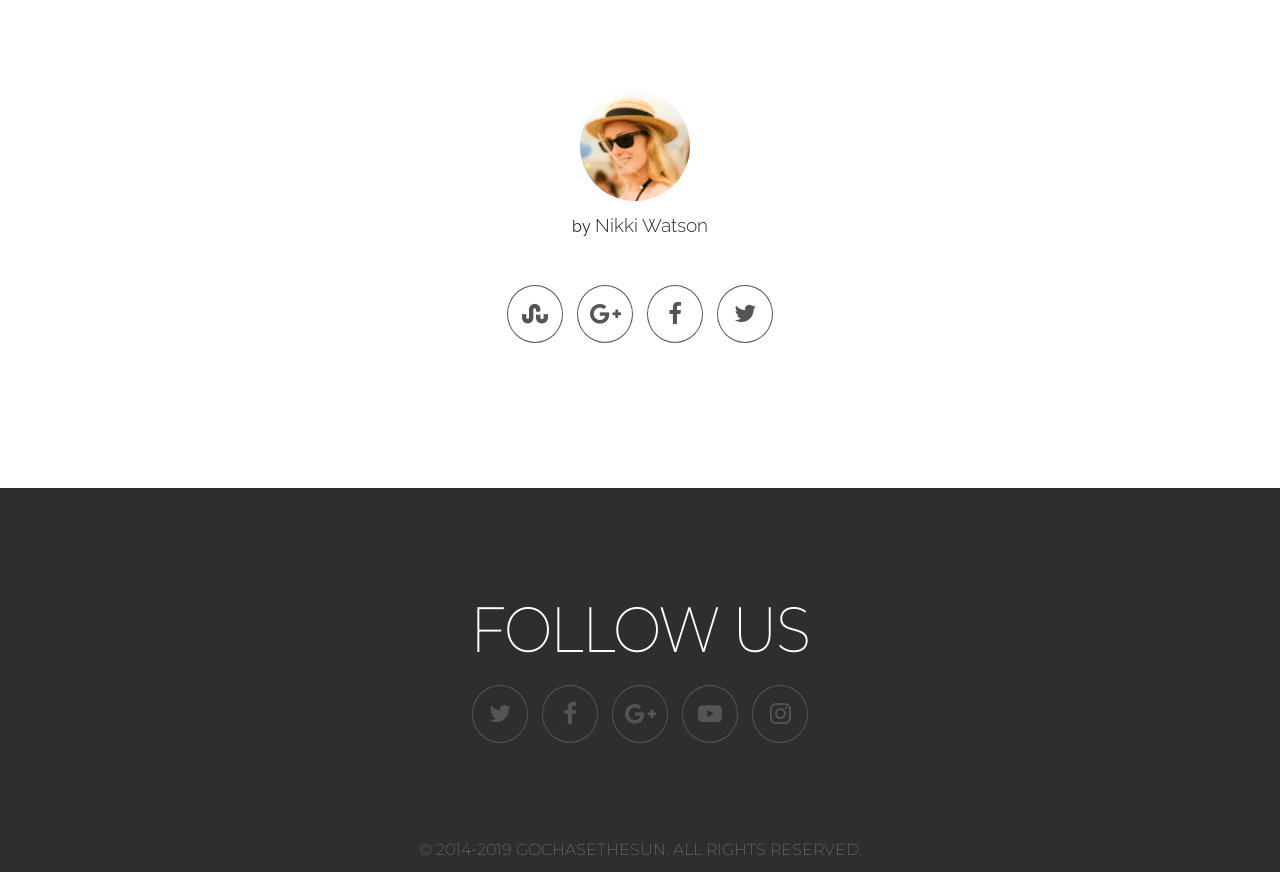Identify the bounding box coordinates of the region that needs to be clicked to carry out this instruction: "follow on social media". Provide these coordinates as four float numbers ranging from 0 to 1, i.e., [left, top, right, bottom].

[0.365, 0.813, 0.416, 0.835]